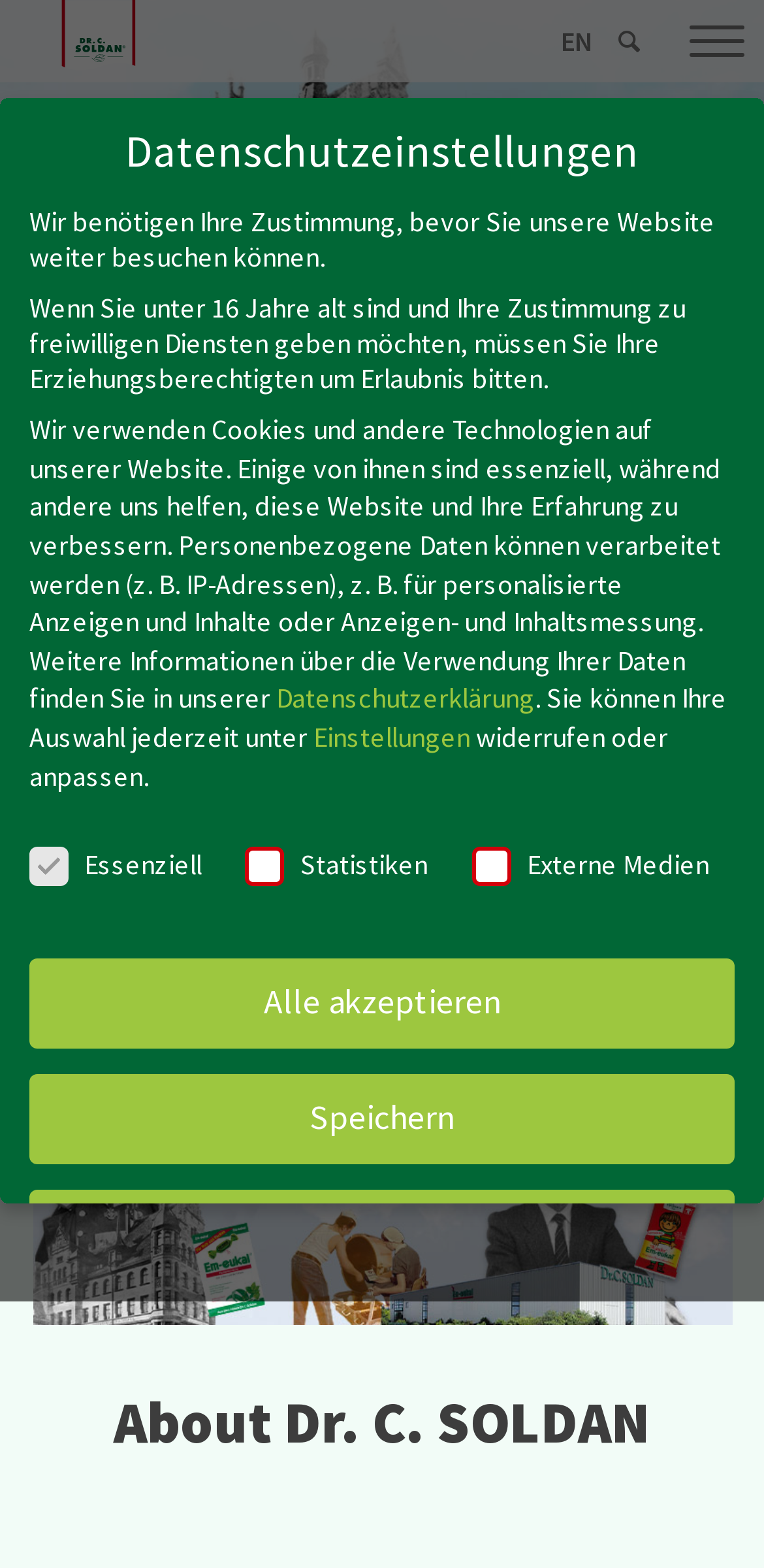Determine the bounding box of the UI element mentioned here: "alt="Dr. C. SOLDAN ®"". The coordinates must be in the format [left, top, right, bottom] with values ranging from 0 to 1.

[0.025, 0.0, 0.234, 0.052]